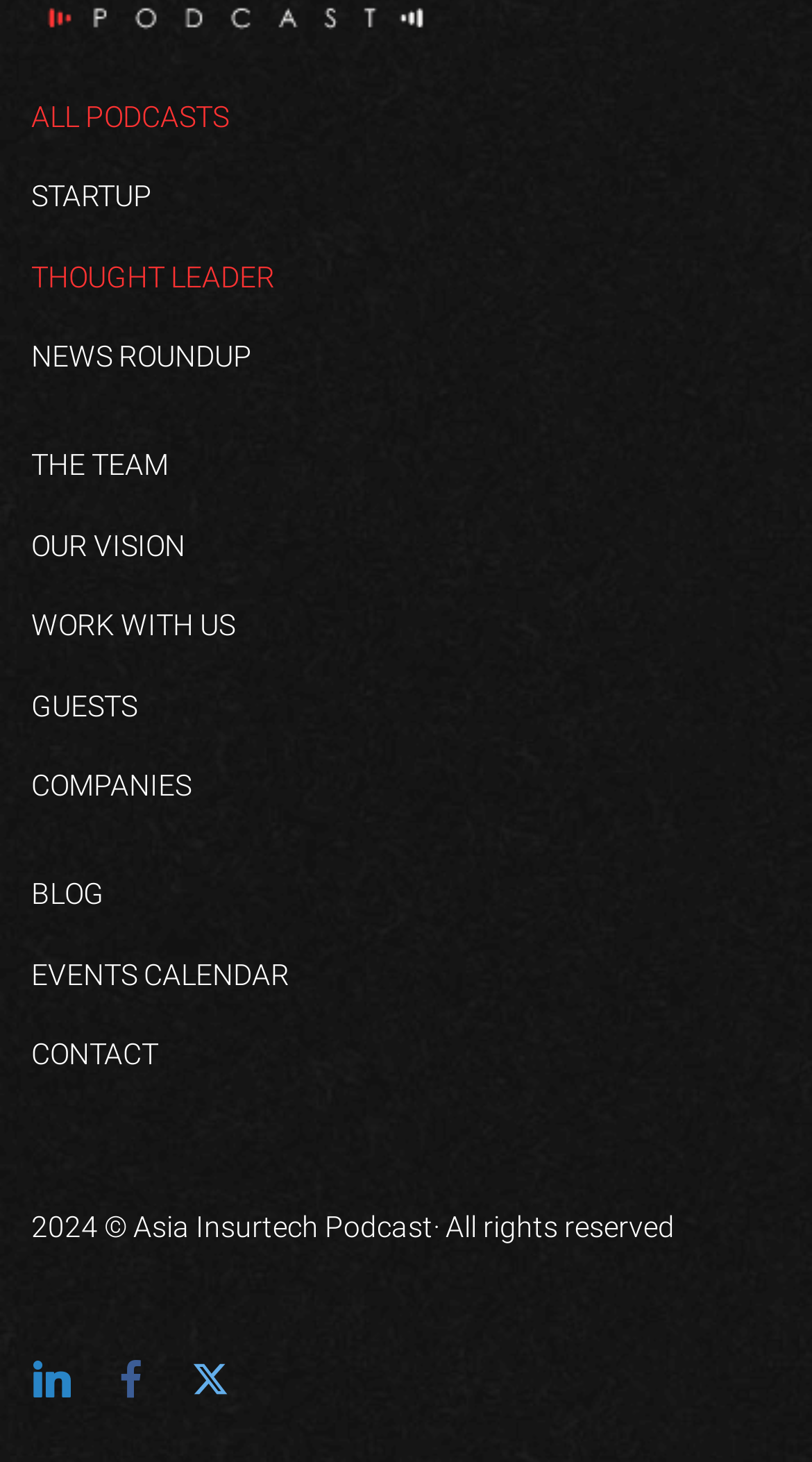Extract the bounding box coordinates for the UI element described as: "Work with us".

[0.038, 0.416, 0.29, 0.439]